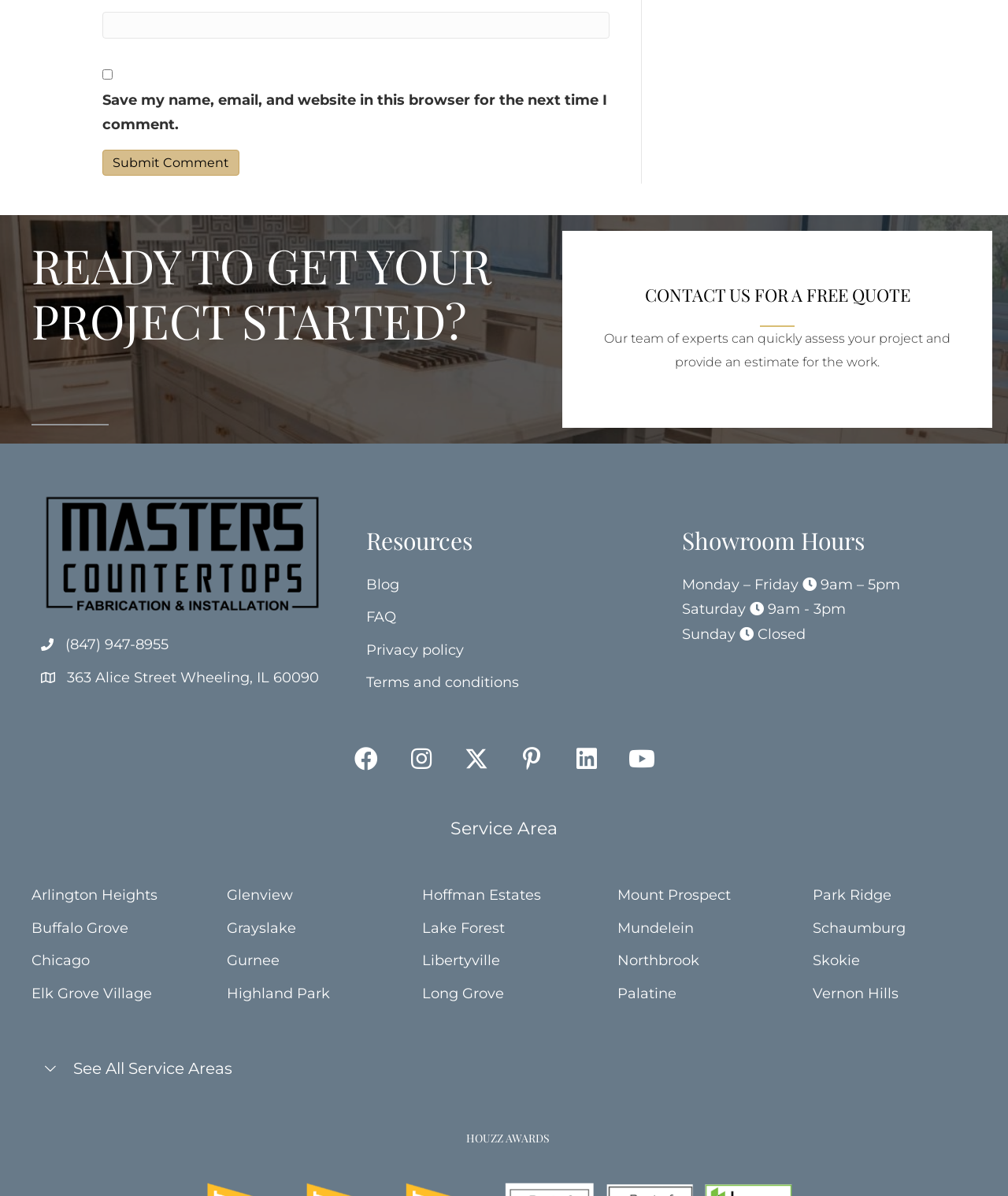Using the webpage screenshot, find the UI element described by Palatine. Provide the bounding box coordinates in the format (top-left x, top-left y, bottom-right x, bottom-right y), ensuring all values are floating point numbers between 0 and 1.

[0.612, 0.823, 0.671, 0.838]